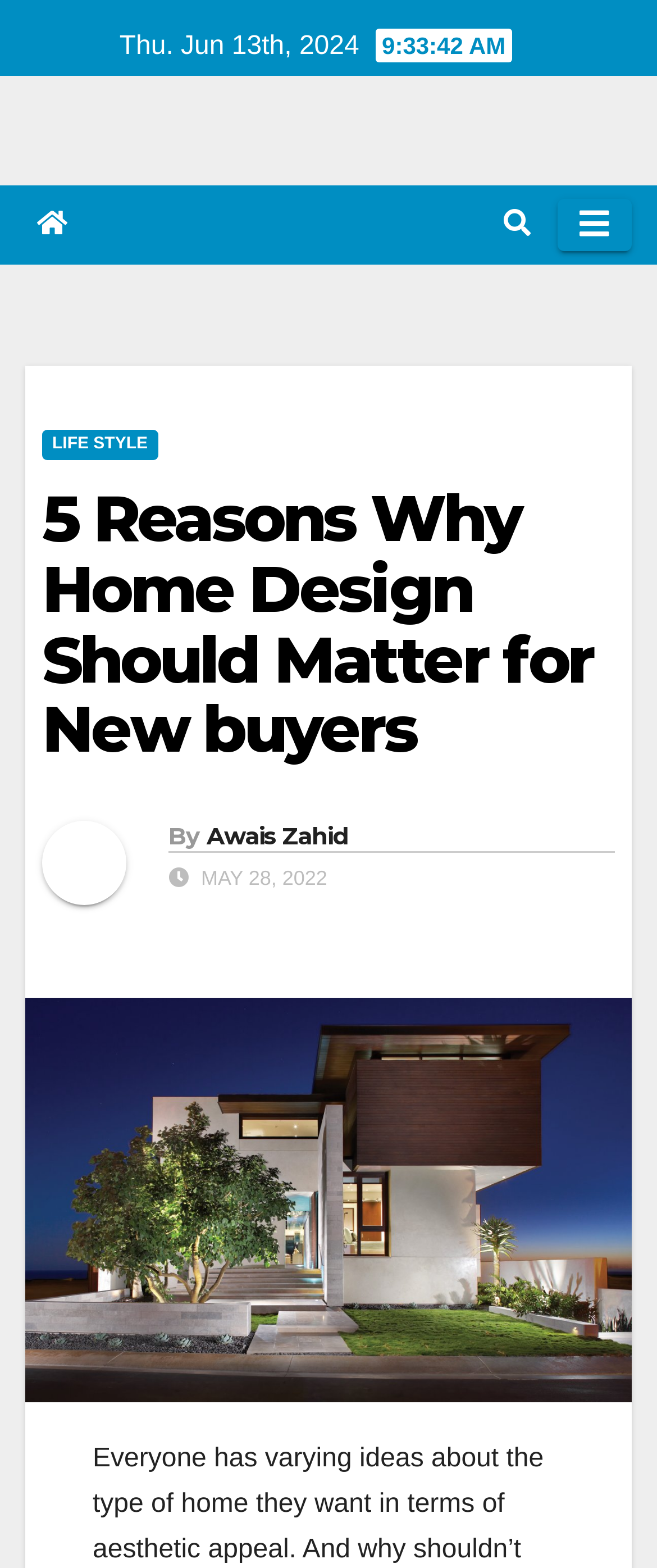Please answer the following question using a single word or phrase: 
What is the date of the article?

MAY 28, 2022